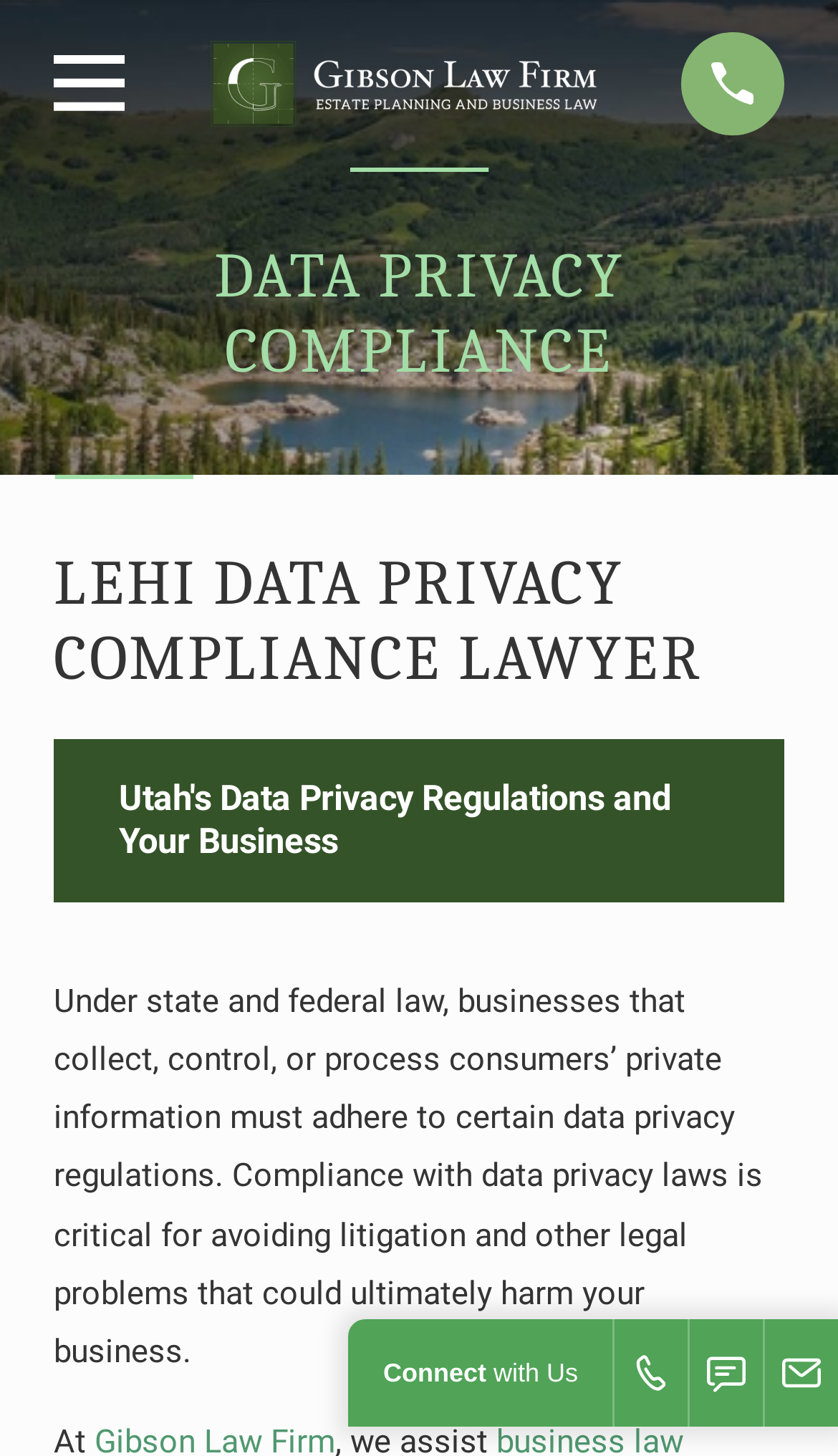What is the purpose of the law firm?
Using the image as a reference, answer the question in detail.

The purpose of the law firm can be inferred from the static text element with the text 'Under state and federal law, businesses that collect, control, or process consumers’ private information must adhere to certain data privacy regulations. Compliance with data privacy laws is critical for avoiding litigation and other legal problems that could ultimately harm your business.', which suggests that the law firm helps businesses comply with data privacy regulations.